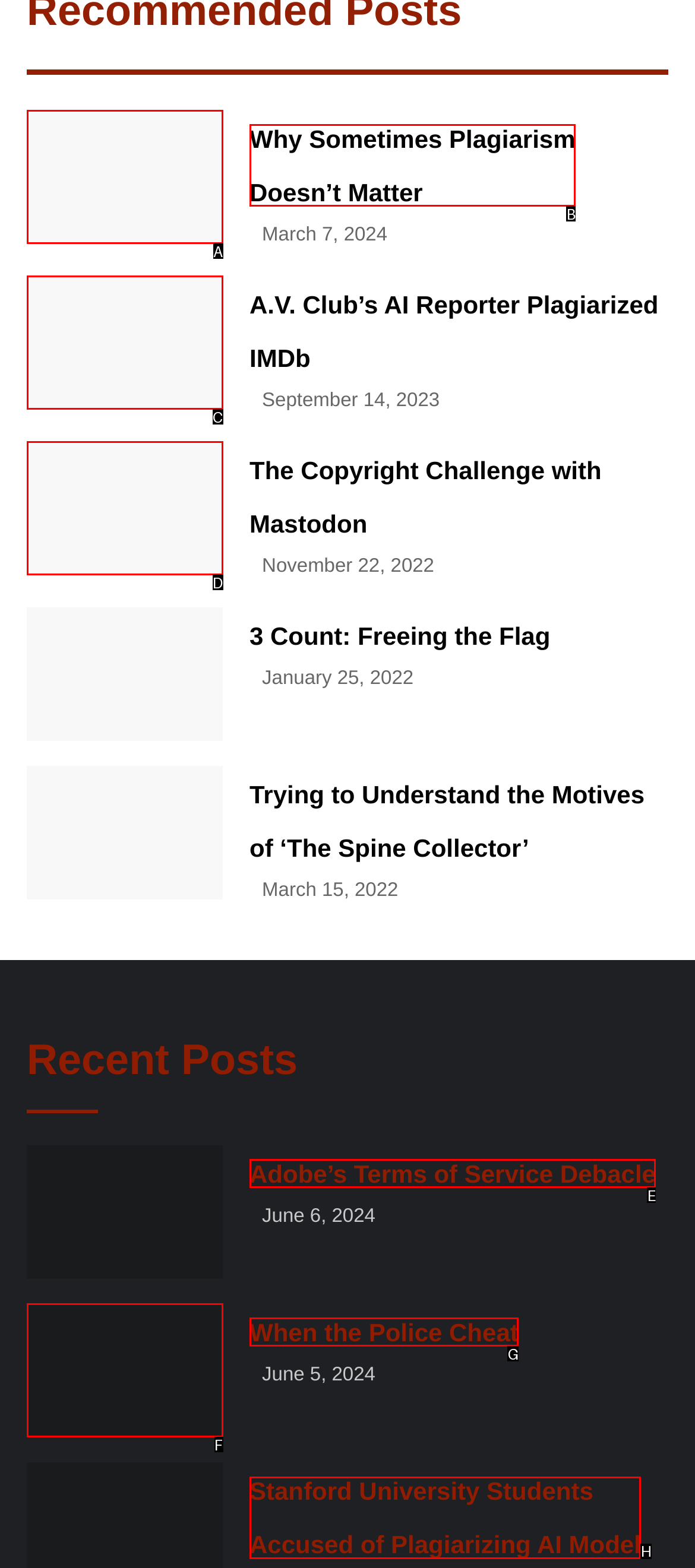Select the correct UI element to click for this task: Explore the article about Stanford University students accused of plagiarizing AI model.
Answer using the letter from the provided options.

H